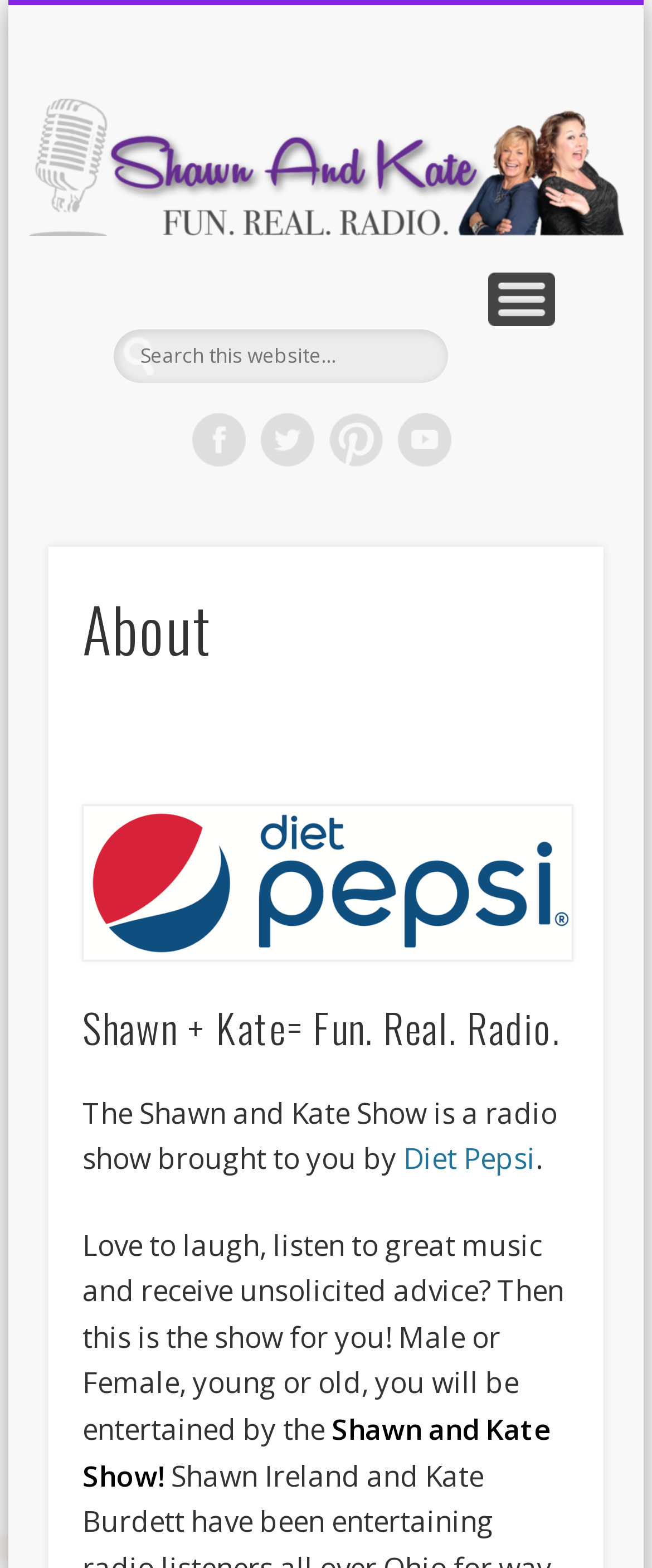Please indicate the bounding box coordinates for the clickable area to complete the following task: "Search this website". The coordinates should be specified as four float numbers between 0 and 1, i.e., [left, top, right, bottom].

[0.174, 0.21, 0.687, 0.244]